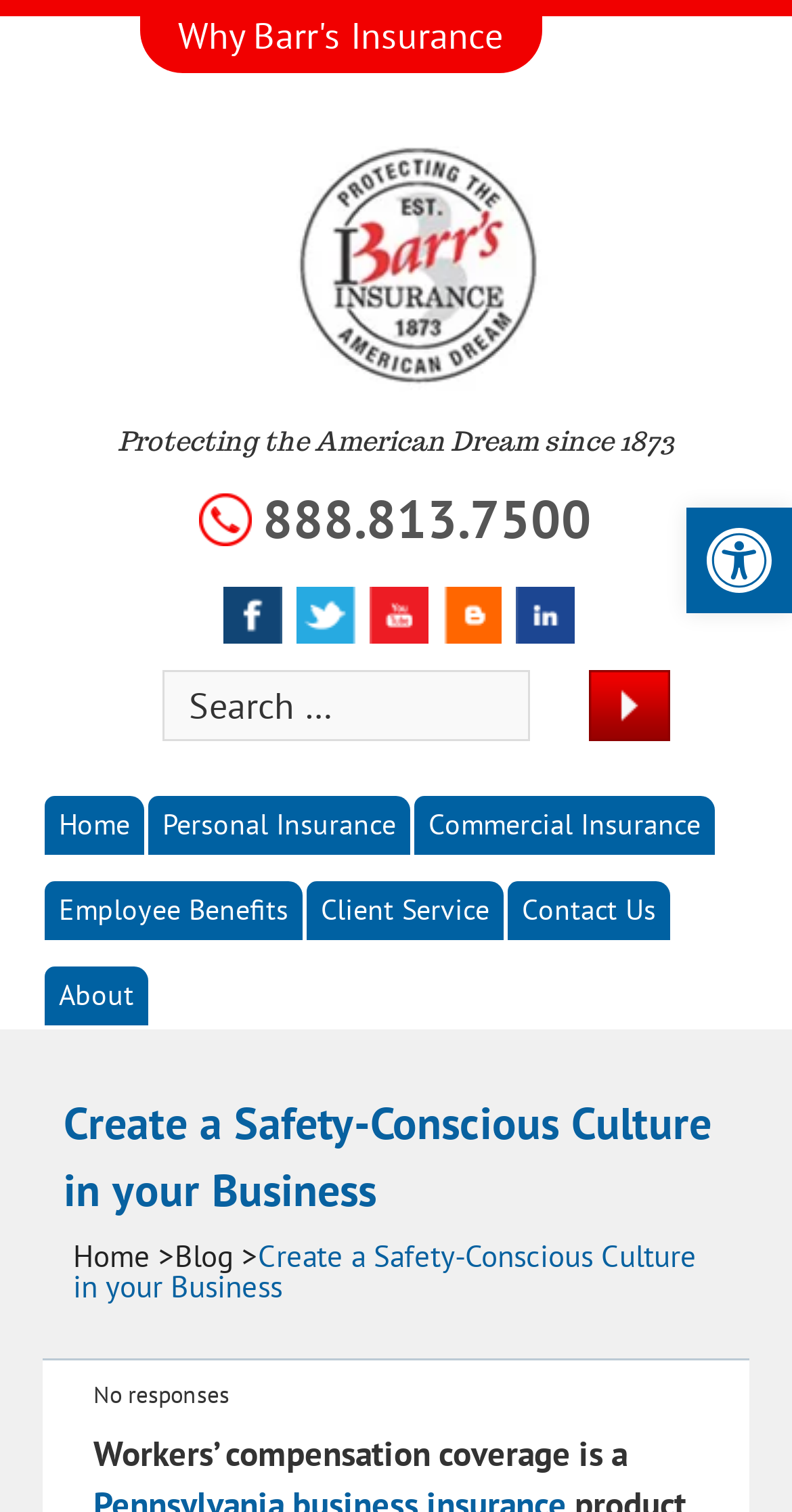What social media platforms does the company have?
Based on the image, answer the question with a single word or brief phrase.

Facebook, Twitter, YouTube, Blogger, LinkedIn